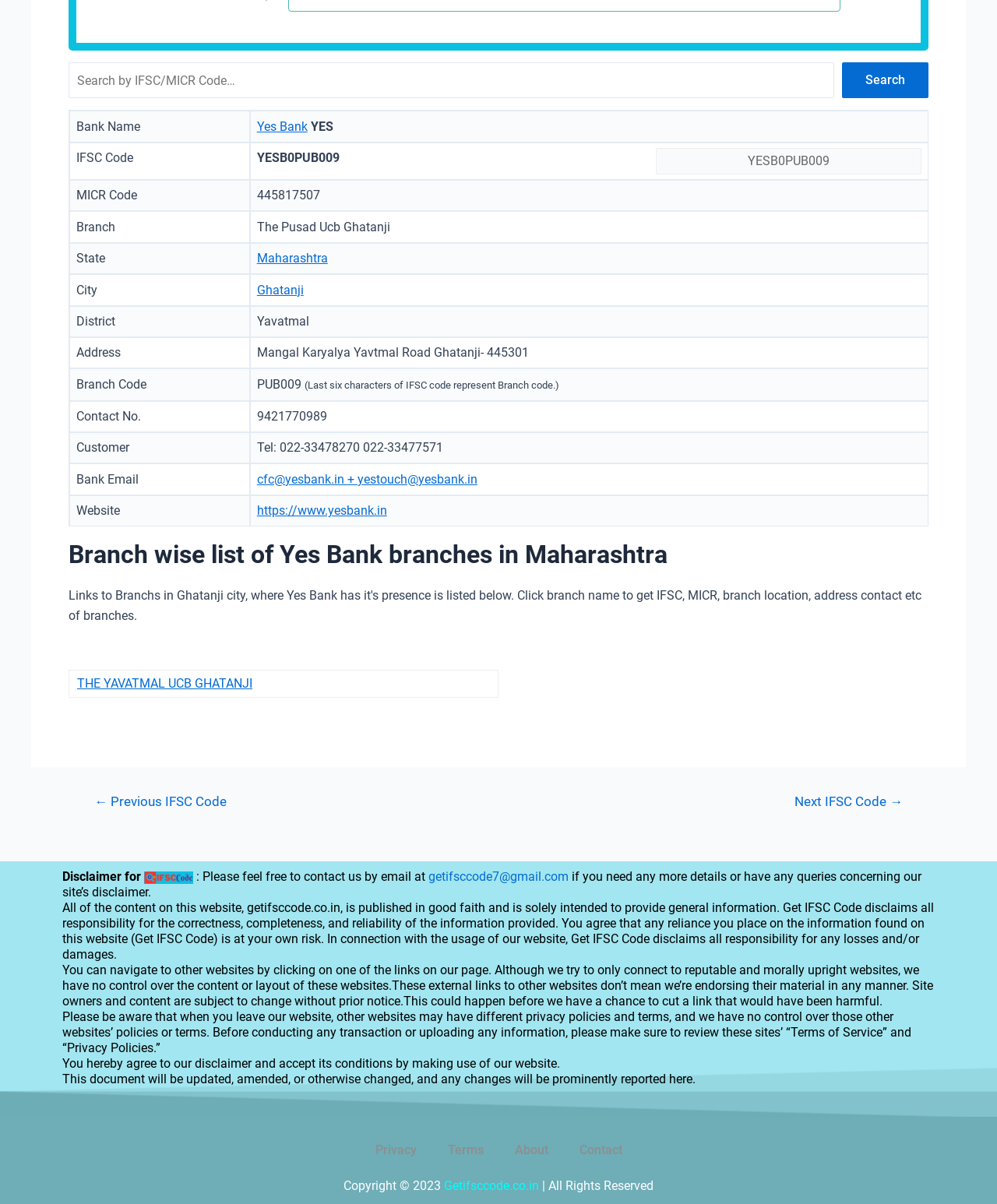Provide the bounding box coordinates for the UI element that is described as: "About".

[0.5, 0.941, 0.565, 0.97]